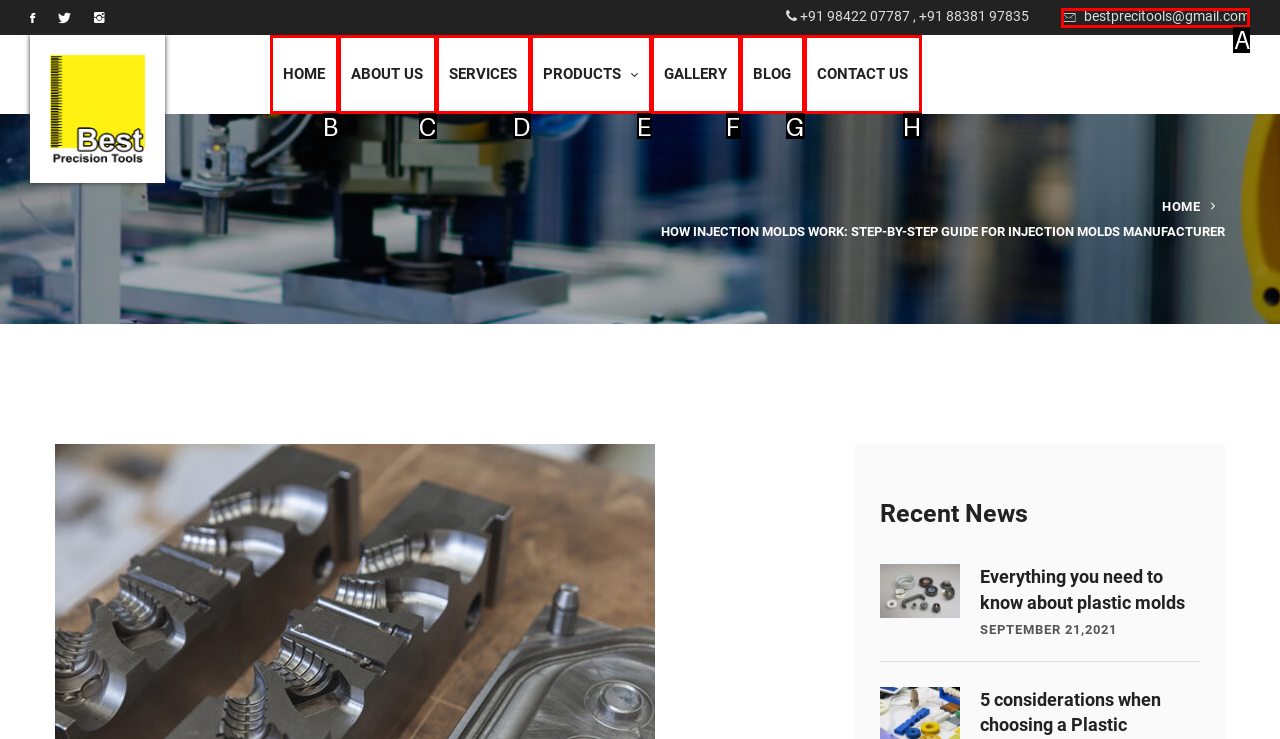Given the description: Home
Identify the letter of the matching UI element from the options.

B